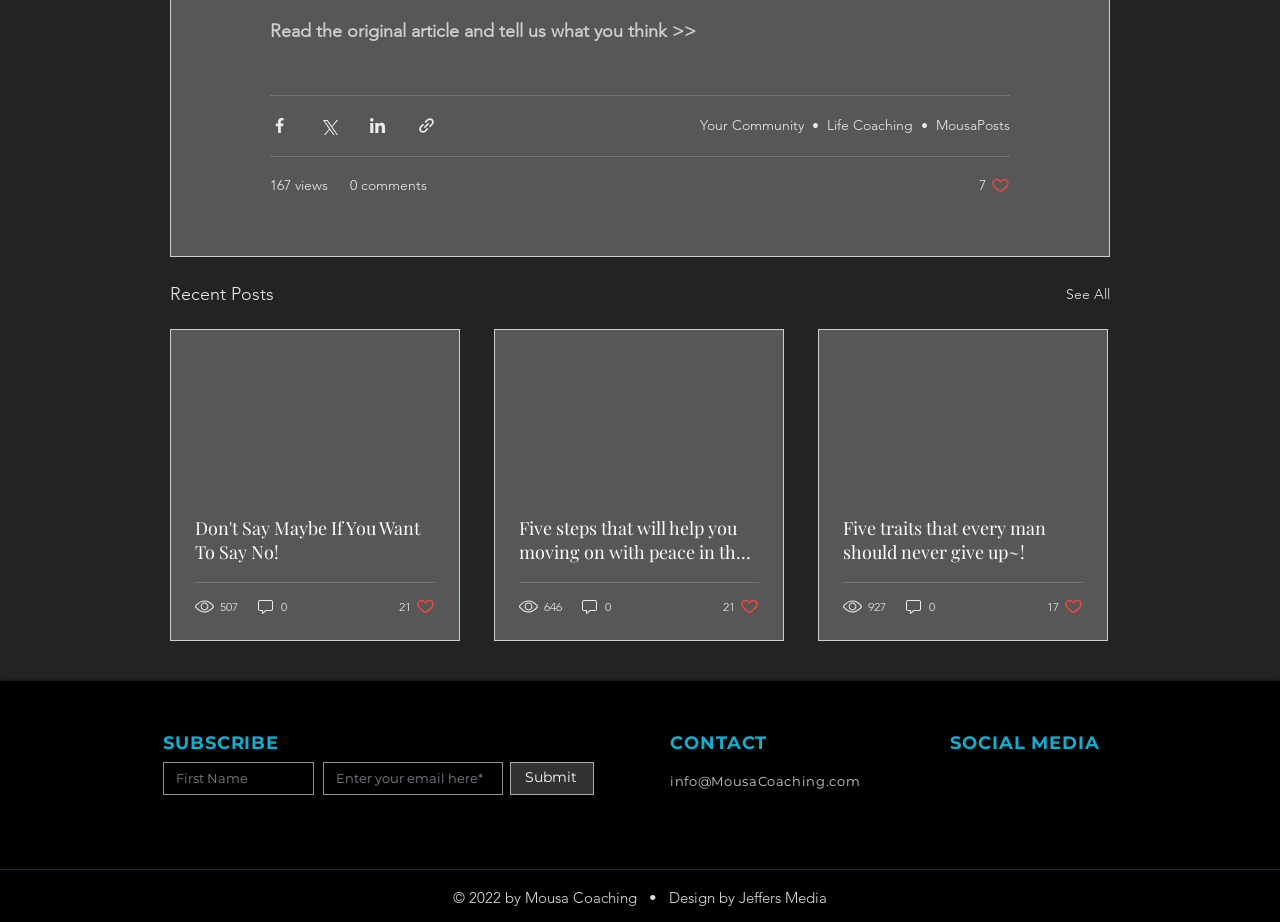Provide a brief response to the question using a single word or phrase: 
What is the contact email address?

info@MousaCoaching.com